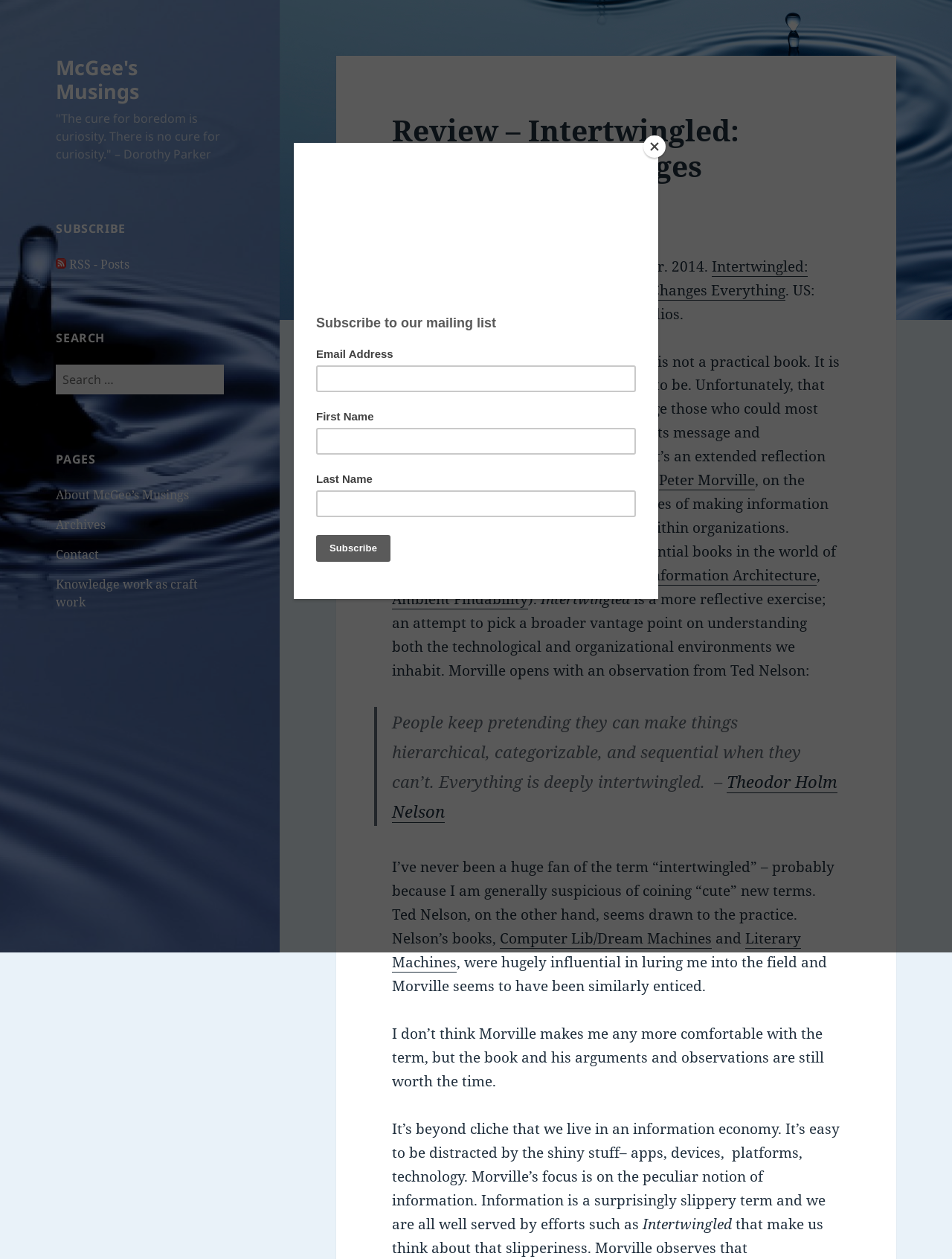Specify the bounding box coordinates of the element's region that should be clicked to achieve the following instruction: "Subscribe to RSS feed". The bounding box coordinates consist of four float numbers between 0 and 1, in the format [left, top, right, bottom].

[0.059, 0.203, 0.136, 0.216]